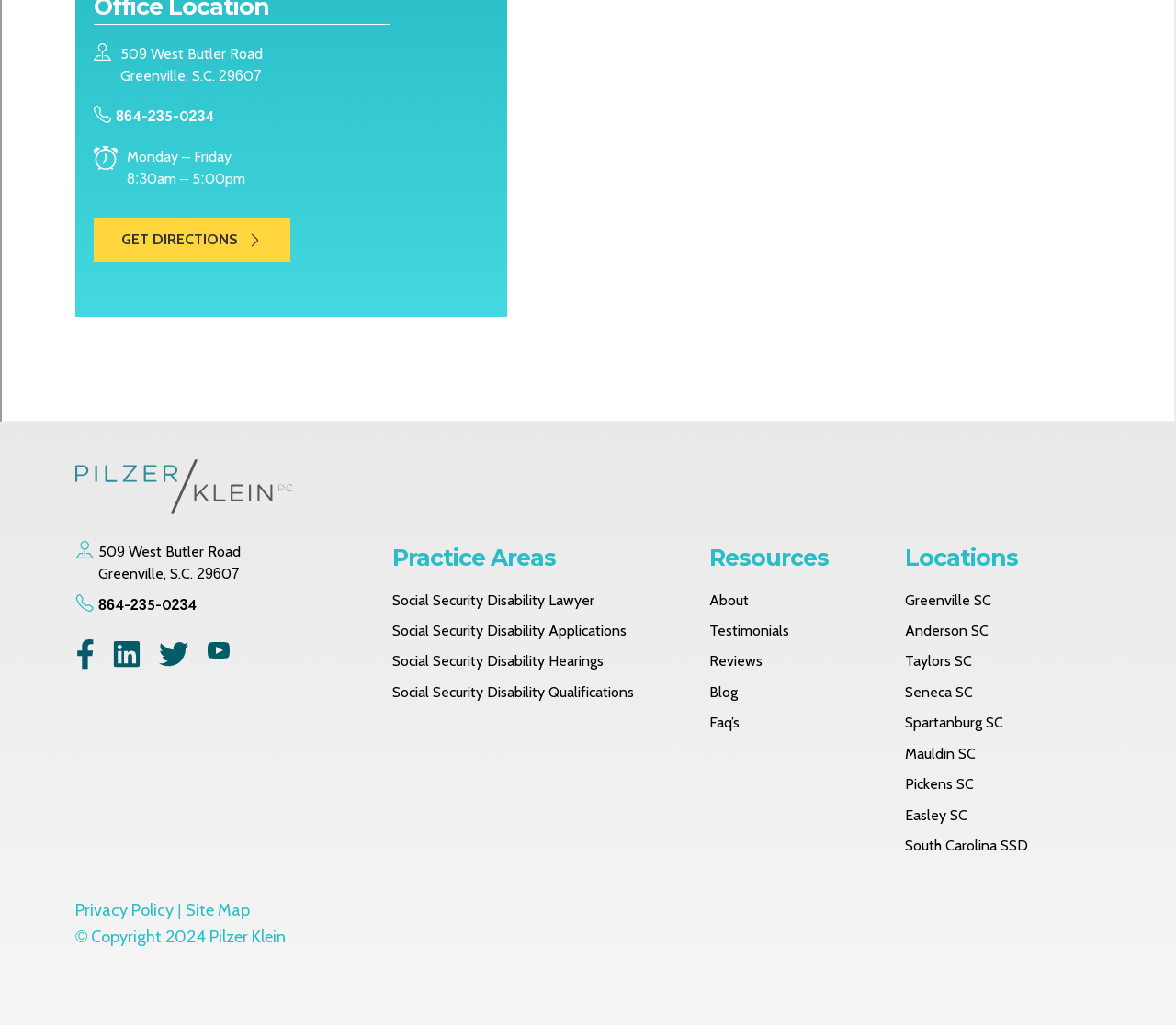Please identify the bounding box coordinates of the clickable area that will fulfill the following instruction: "Visit the Facebook page". The coordinates should be in the format of four float numbers between 0 and 1, i.e., [left, top, right, bottom].

[0.064, 0.624, 0.08, 0.661]